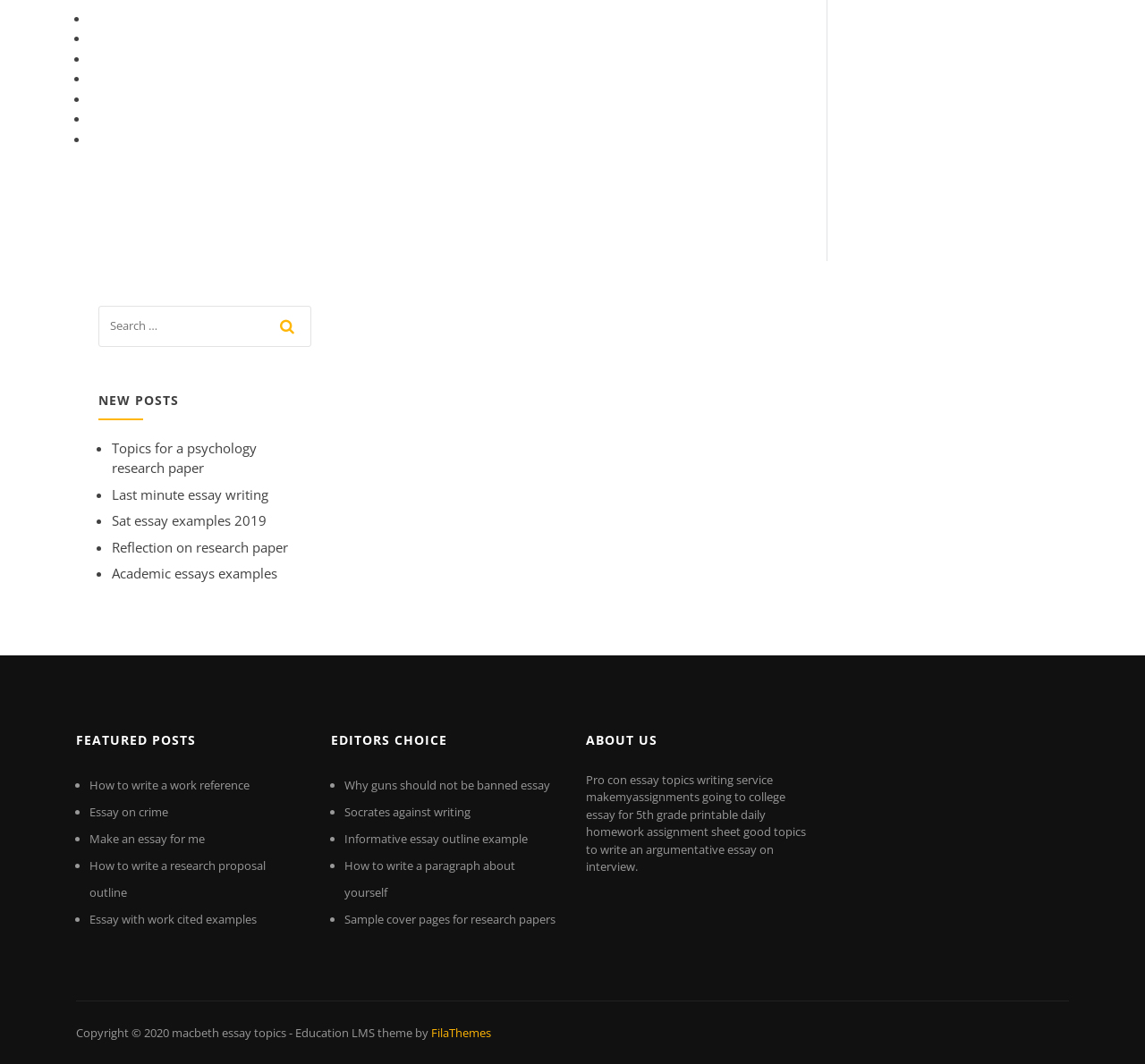What is the text of the first link under 'NEW POSTS'?
Give a detailed and exhaustive answer to the question.

I looked at the section with the heading 'NEW POSTS' and found the first link, which has the text 'Topics for a psychology research paper'.